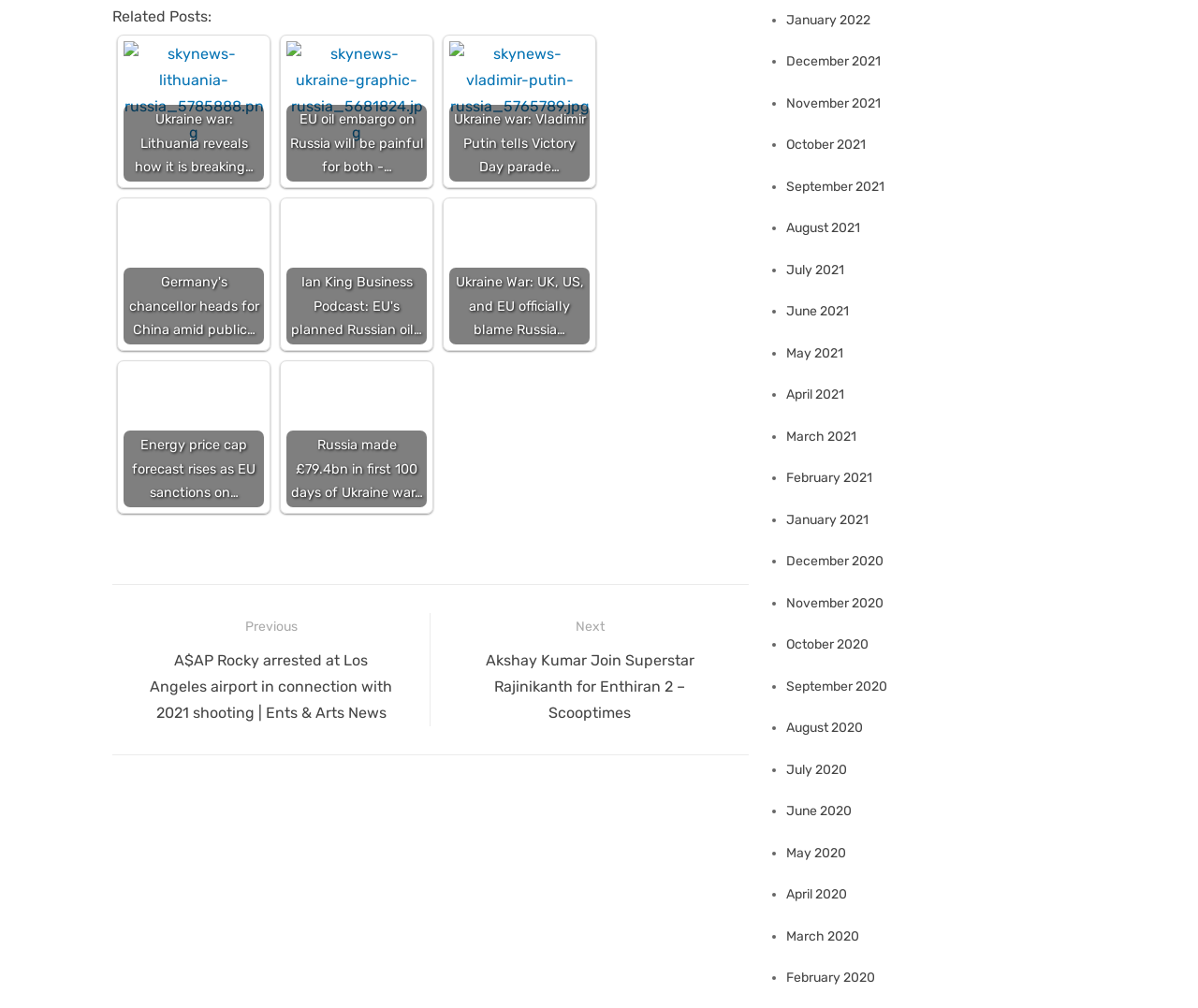Please give the bounding box coordinates of the area that should be clicked to fulfill the following instruction: "Click on 'Ukraine war: Lithuania reveals how it is breaking…'". The coordinates should be in the format of four float numbers from 0 to 1, i.e., [left, top, right, bottom].

[0.103, 0.041, 0.22, 0.18]